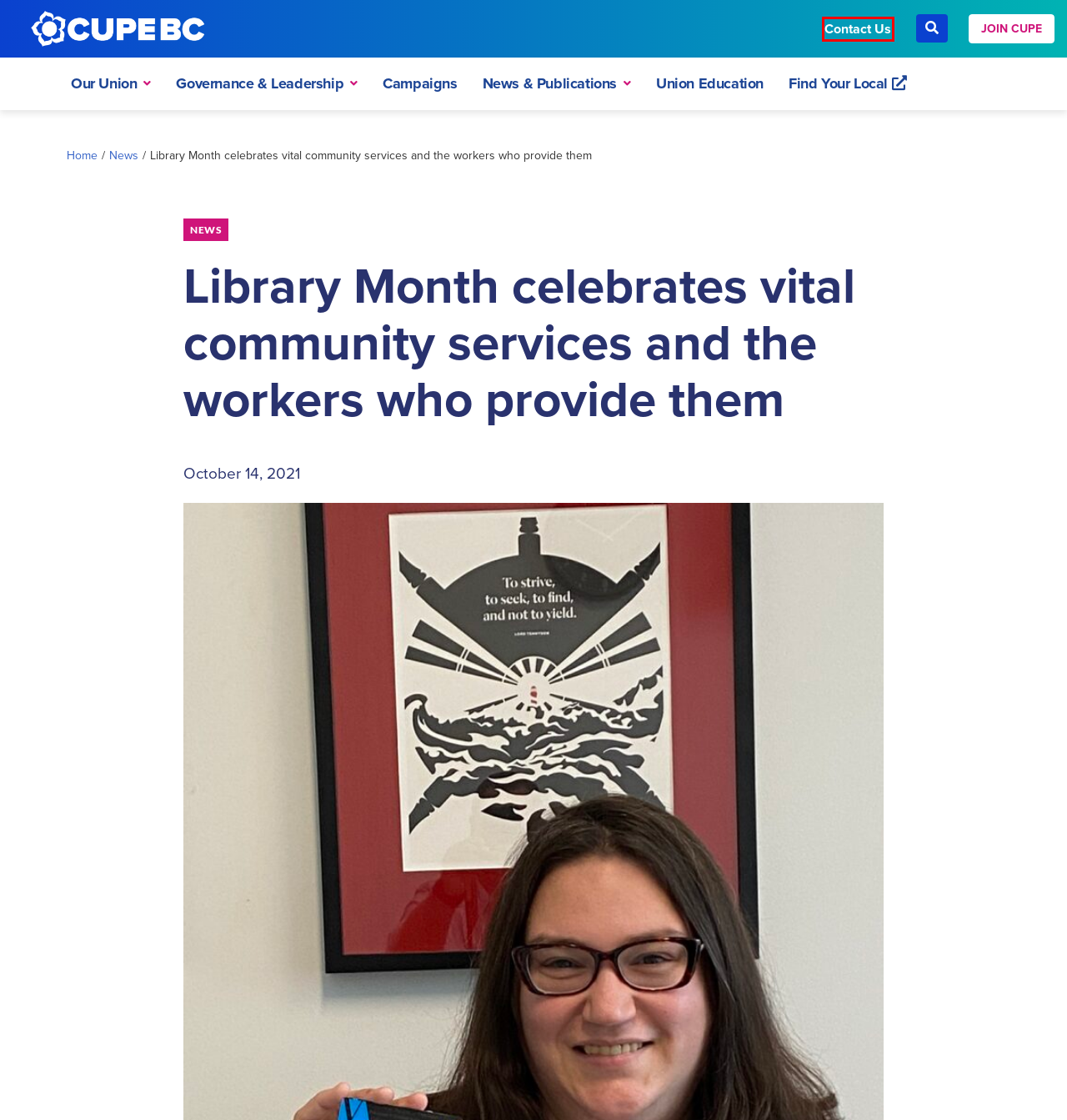You are given a screenshot of a webpage within which there is a red rectangle bounding box. Please choose the best webpage description that matches the new webpage after clicking the selected element in the bounding box. Here are the options:
A. Welcome to CUPE - CUPE
B. Contact Us
C. Home
D. Our Union
E. Education & Workshops
F. News & Bargaining
G. Campaigns
H. Executive Board

B